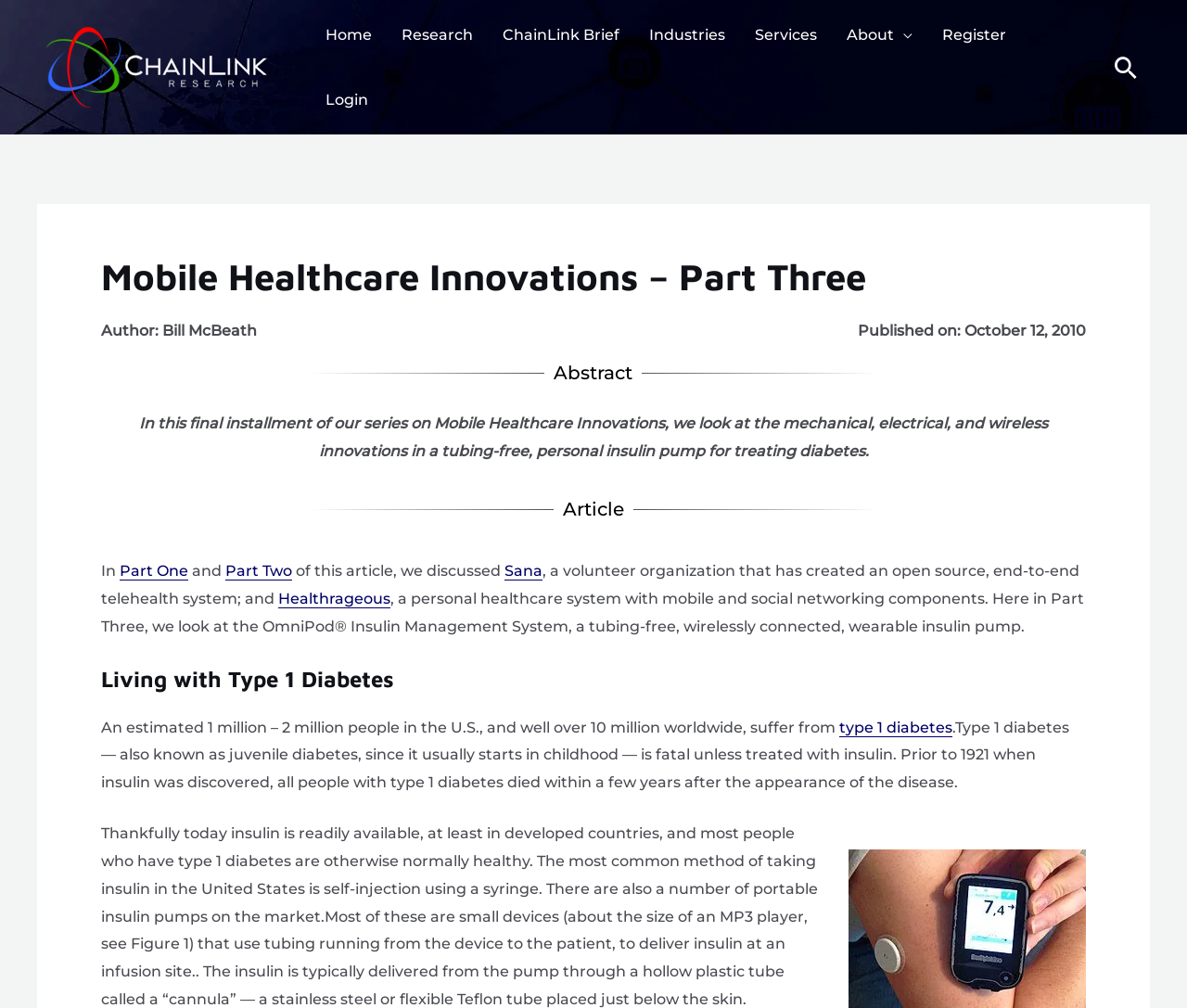What is the topic of the article? Based on the image, give a response in one word or a short phrase.

Mobile Healthcare Innovations